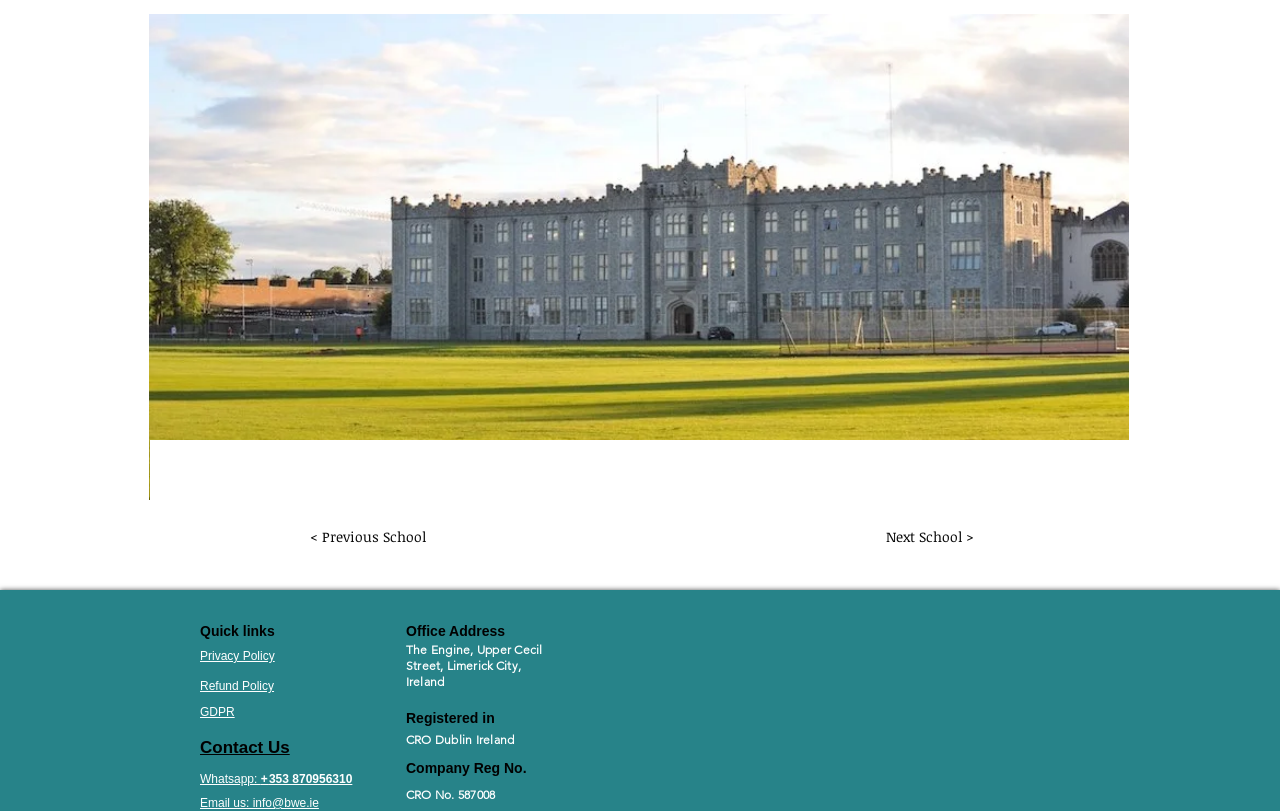What is the current slide number?
From the screenshot, supply a one-word or short-phrase answer.

1/5